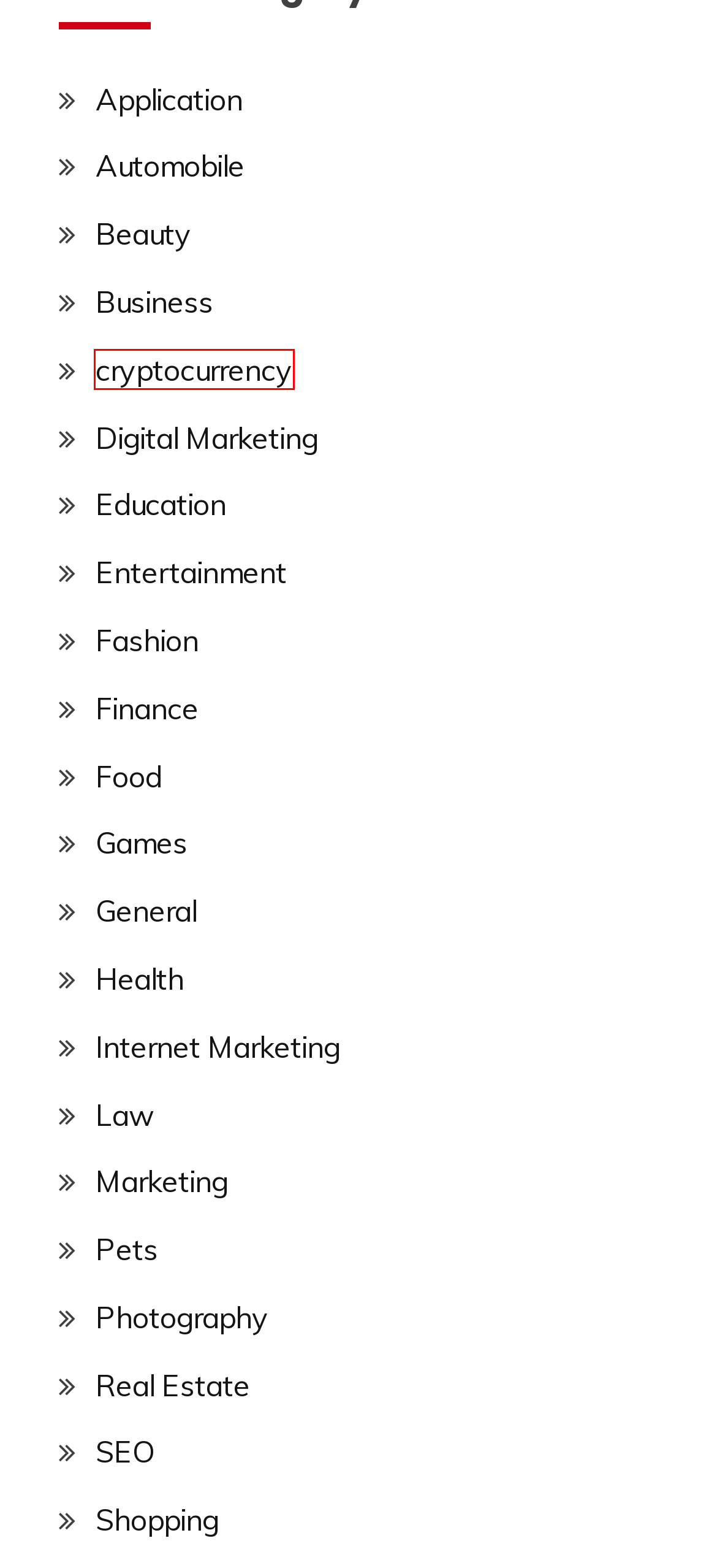A screenshot of a webpage is given with a red bounding box around a UI element. Choose the description that best matches the new webpage shown after clicking the element within the red bounding box. Here are the candidates:
A. Application – Hollywood Combat Center
B. Fashion – Hollywood Combat Center
C. Internet Marketing – Hollywood Combat Center
D. Health – Hollywood Combat Center
E. Digital Marketing – Hollywood Combat Center
F. Automobile – Hollywood Combat Center
G. cryptocurrency – Hollywood Combat Center
H. Pets – Hollywood Combat Center

G